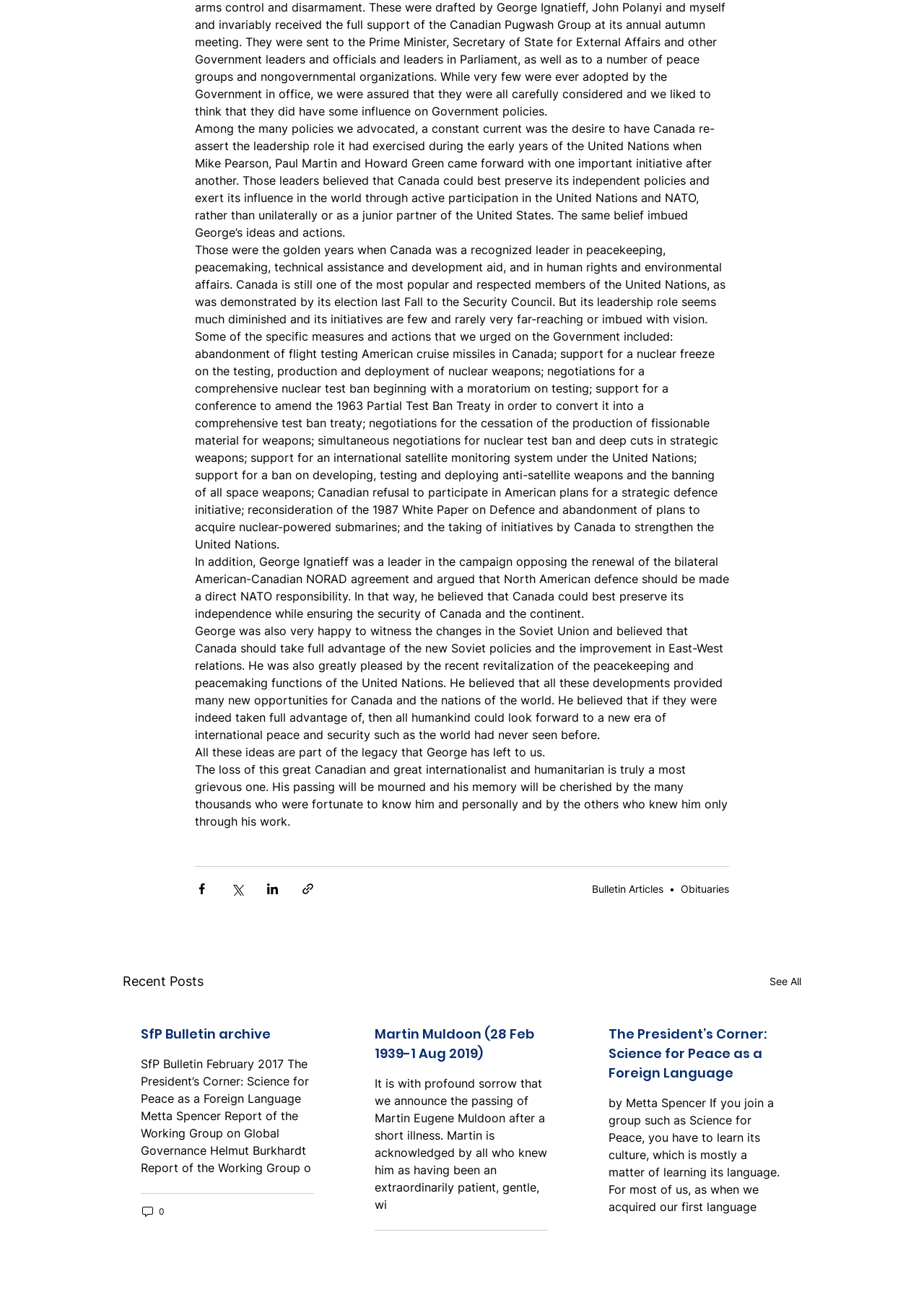Provide the bounding box coordinates of the section that needs to be clicked to accomplish the following instruction: "Read The President’s Corner."

[0.659, 0.795, 0.846, 0.84]